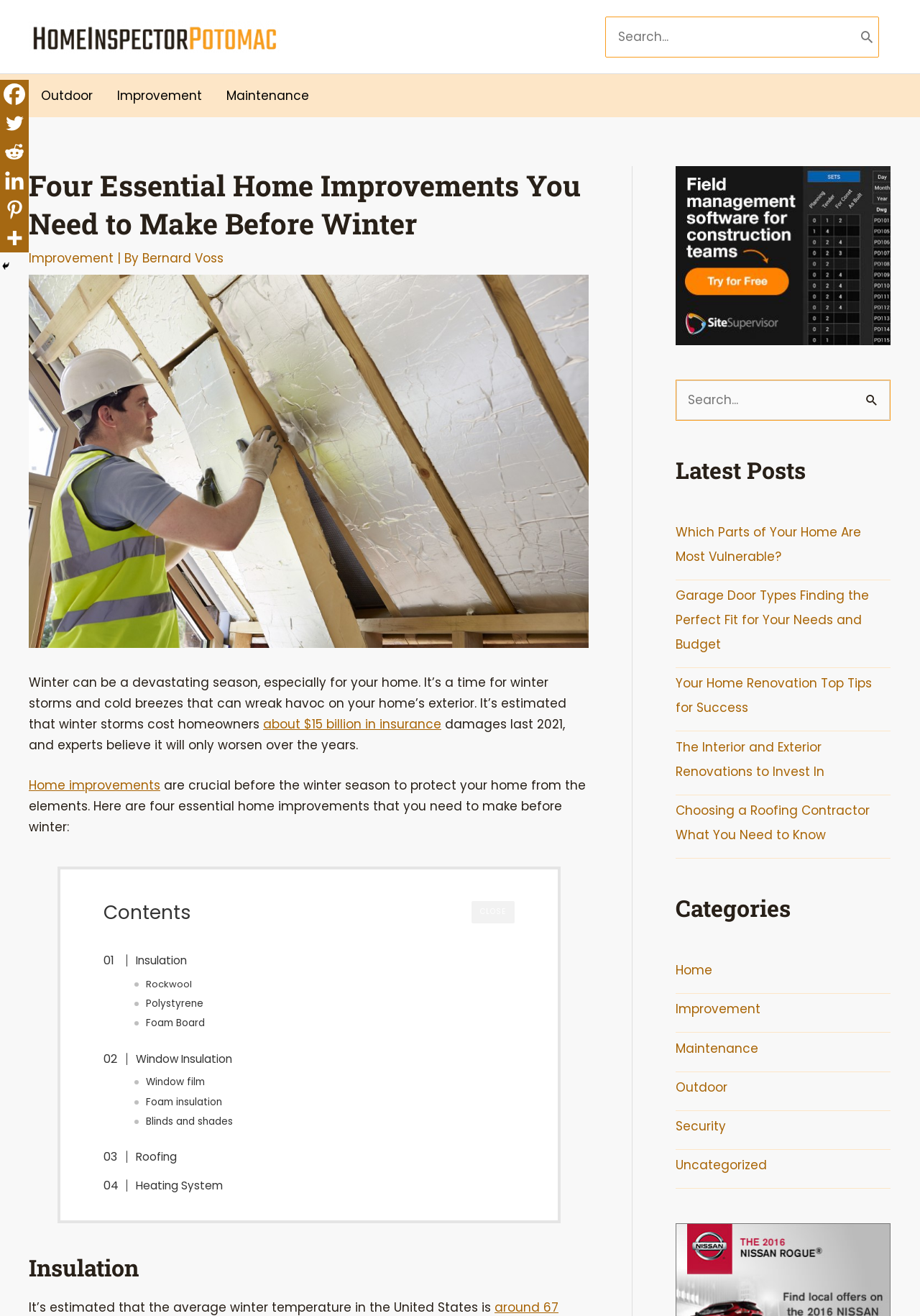Answer the question with a single word or phrase: 
What is the importance of home improvements before winter?

Protect home from elements